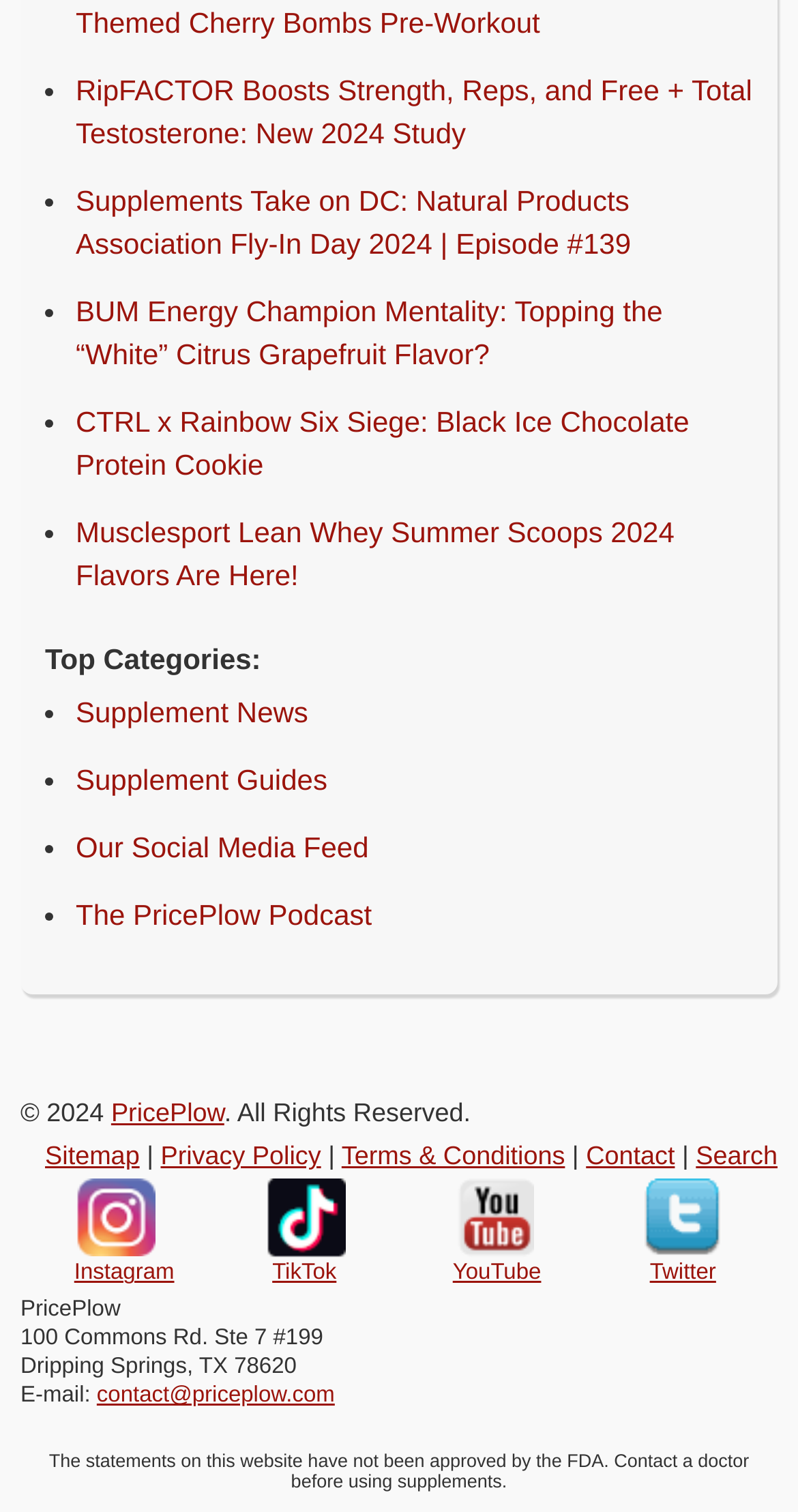Identify the bounding box coordinates of the element that should be clicked to fulfill this task: "Visit the Supplement News page". The coordinates should be provided as four float numbers between 0 and 1, i.e., [left, top, right, bottom].

[0.095, 0.461, 0.386, 0.482]